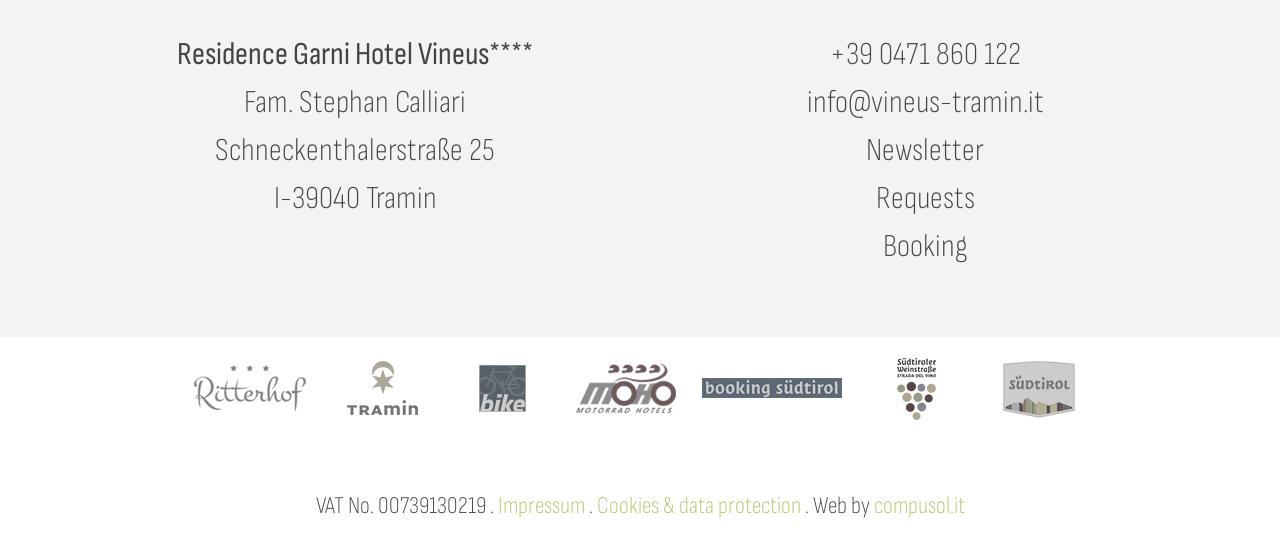Answer the question below in one word or phrase:
What is the address of the hotel?

Schneckenthalerstraße 25 I-39040 Tramin